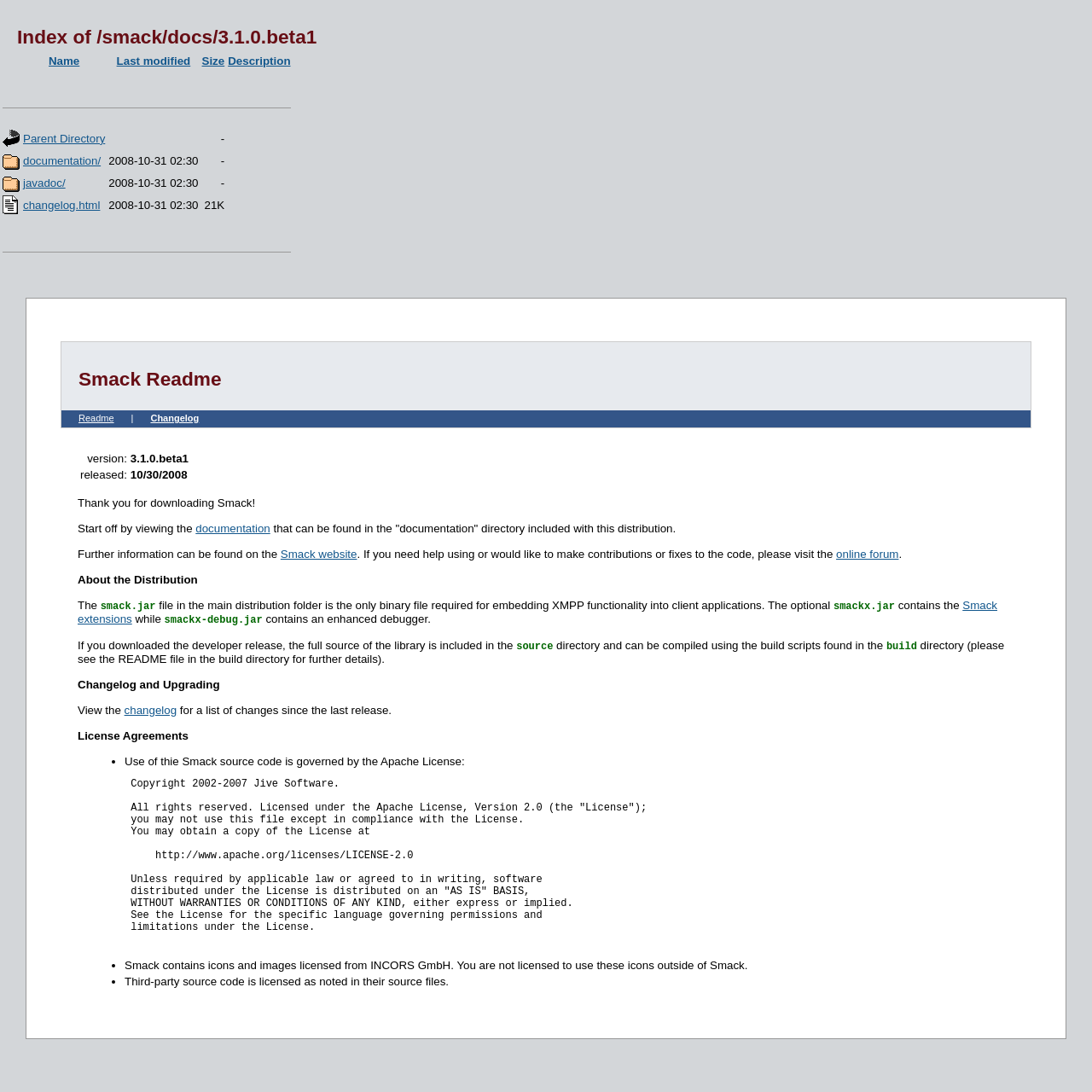Please determine the bounding box coordinates for the UI element described as: "online forum".

[0.766, 0.502, 0.823, 0.513]